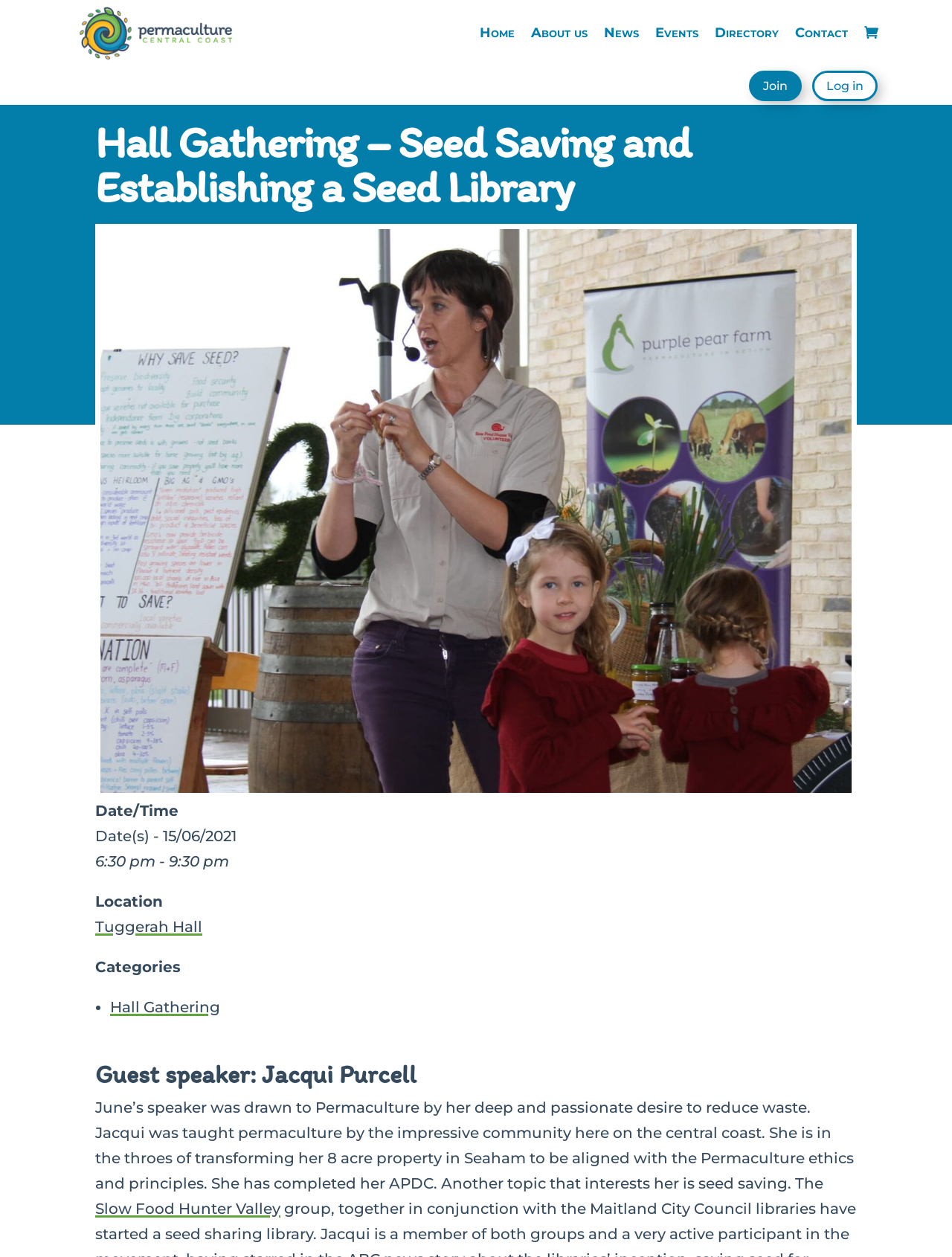Can you determine the bounding box coordinates of the area that needs to be clicked to fulfill the following instruction: "View the 'Events' page"?

[0.688, 0.0, 0.734, 0.052]